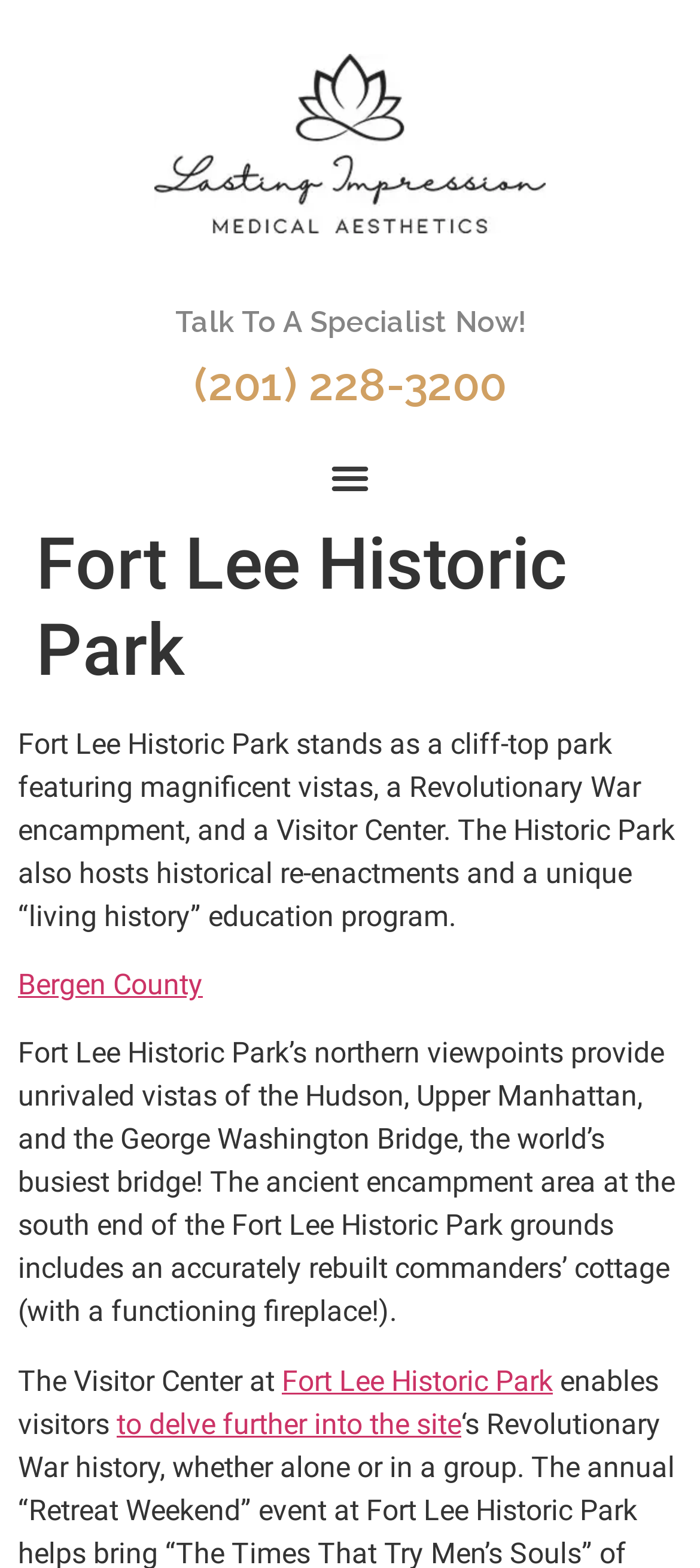Provide an in-depth caption for the contents of the webpage.

The webpage is about Fort Lee Historic Park, a cliff-top park featuring magnificent vistas, a Revolutionary War encampment, and a Visitor Center. At the top left of the page, there is a link to "lasting_impressions" accompanied by an image with the same name. Below this, a prominent heading "Talk To A Specialist Now!" is displayed. To the right of this heading, a phone number "(201) 228-3200" is provided as a link.

On the top right, a "Menu Toggle" button is located. Below this button, a header section begins, which contains a heading "Fort Lee Historic Park" and a descriptive paragraph about the park. This paragraph explains that the park hosts historical re-enactments and a unique “living history” education program.

Underneath this paragraph, a link to "Bergen County" is provided. Following this, a block of text describes the park's northern viewpoints, which offer unrivaled vistas of the Hudson, Upper Manhattan, and the George Washington Bridge. The text also mentions the ancient encampment area at the south end of the park grounds, including an accurately rebuilt commanders’ cottage.

Further down, a sentence starts with "The Visitor Center at" and is followed by a link to "Fort Lee Historic Park". The sentence continues, enabling visitors to delve further into the site, with a link to "to delve further into the site".